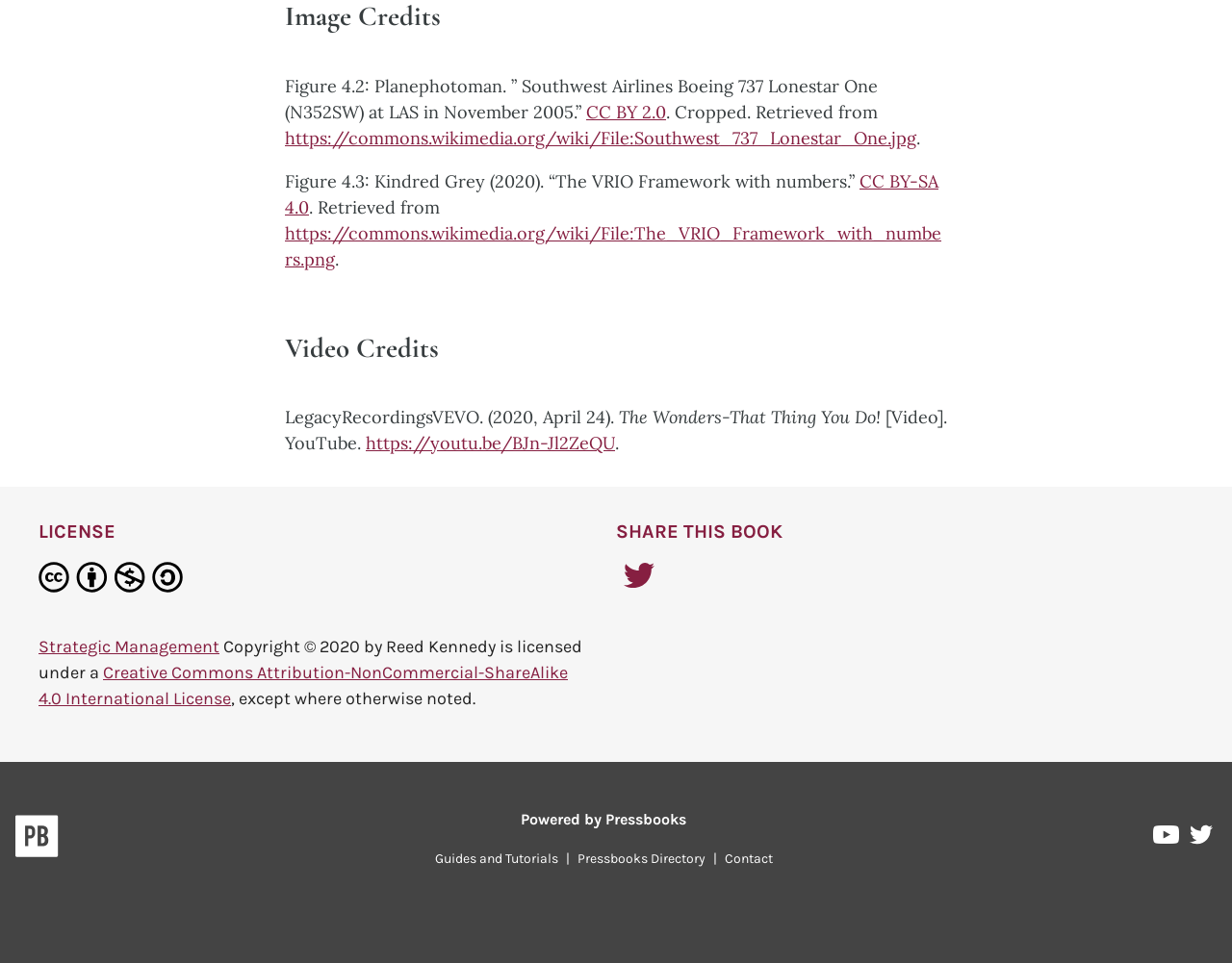Determine the bounding box coordinates of the section I need to click to execute the following instruction: "Open Creative Commons license". Provide the coordinates as four float numbers between 0 and 1, i.e., [left, top, right, bottom].

[0.031, 0.661, 0.178, 0.683]